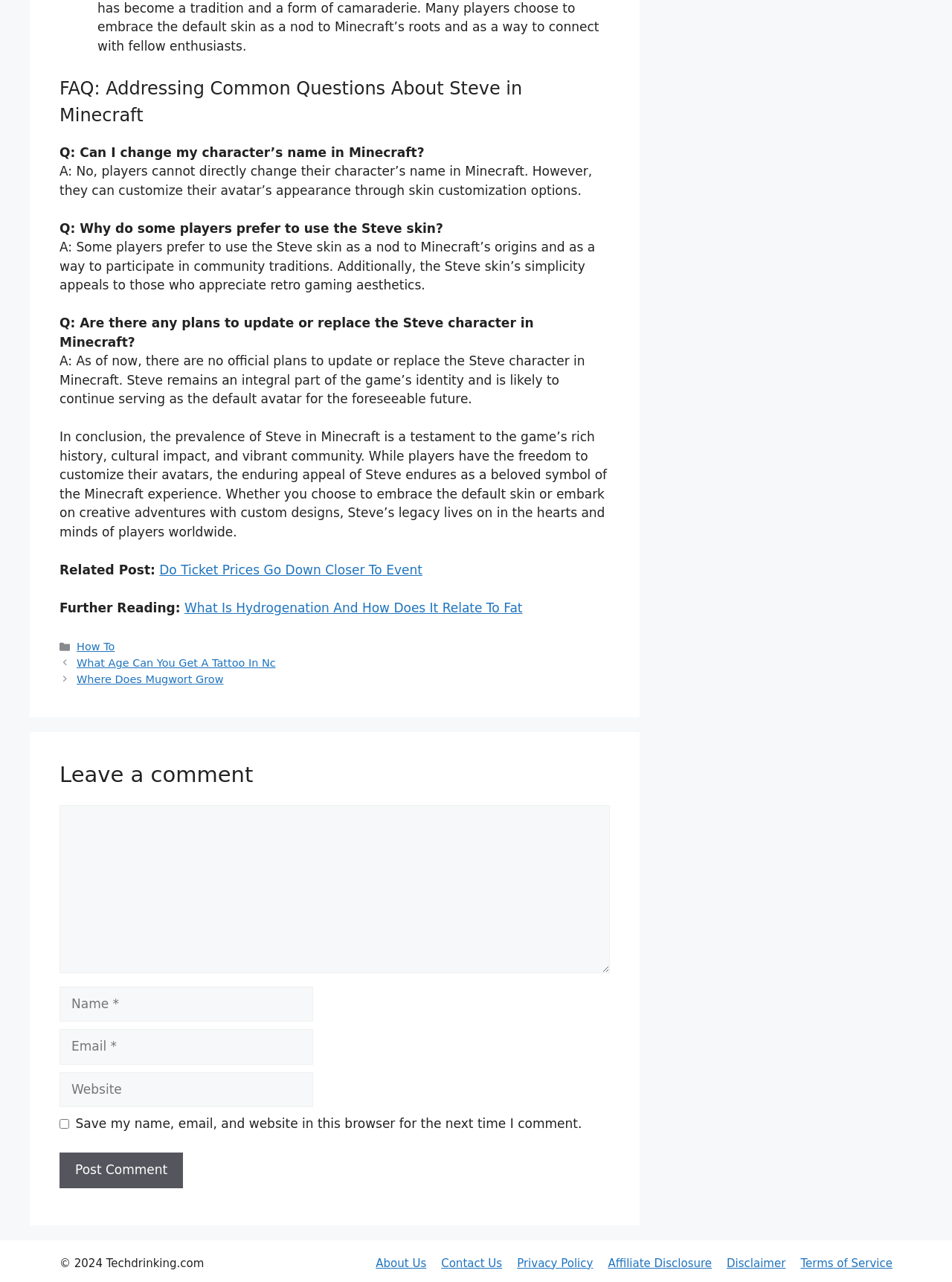Provide a brief response in the form of a single word or phrase:
What is the purpose of the 'Related Post:' section?

To provide related content